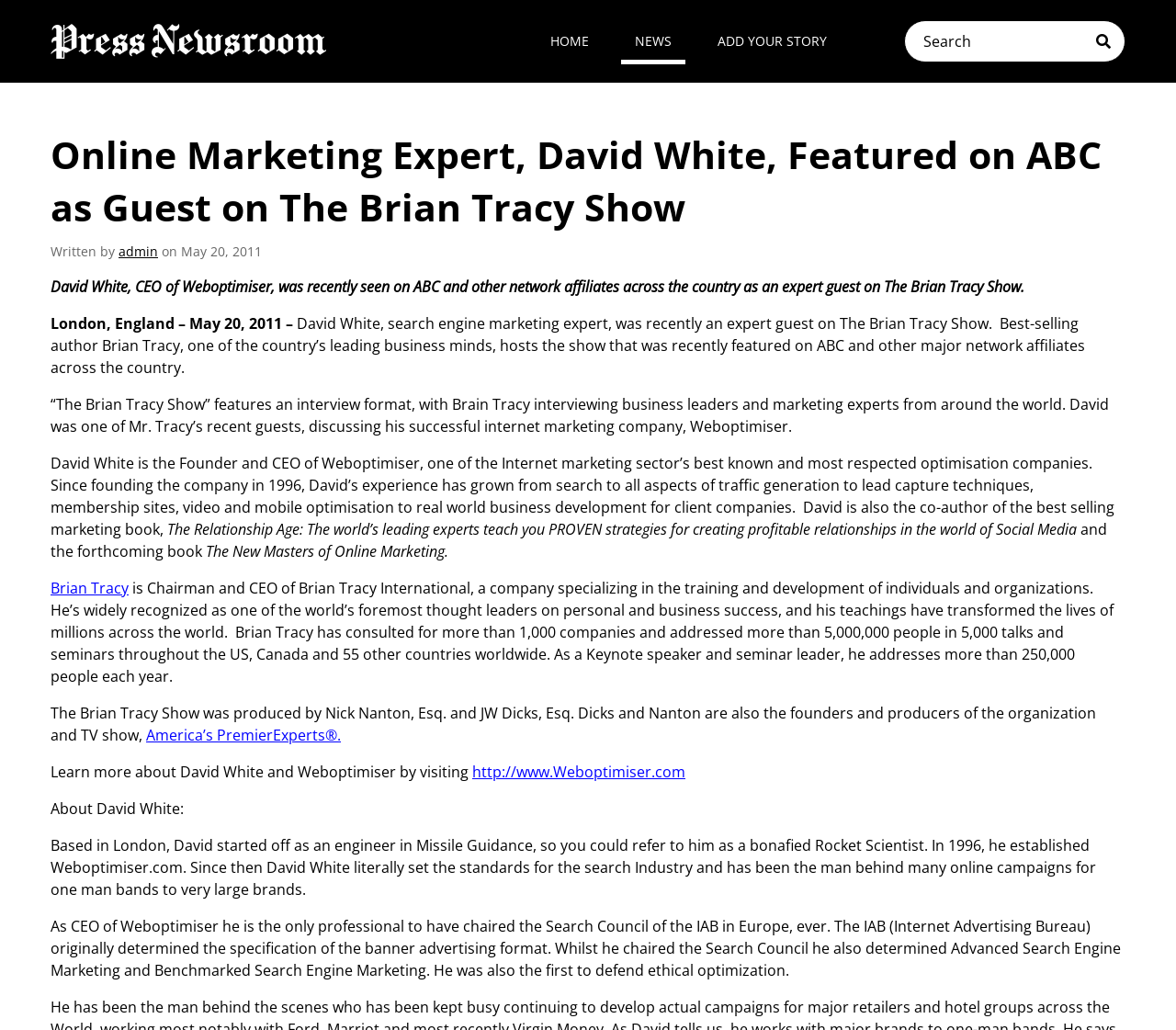Bounding box coordinates are to be given in the format (top-left x, top-left y, bottom-right x, bottom-right y). All values must be floating point numbers between 0 and 1. Provide the bounding box coordinate for the UI element described as: parent_node: Search aria-label="Submit search" name="submit"

[0.931, 0.02, 0.957, 0.061]